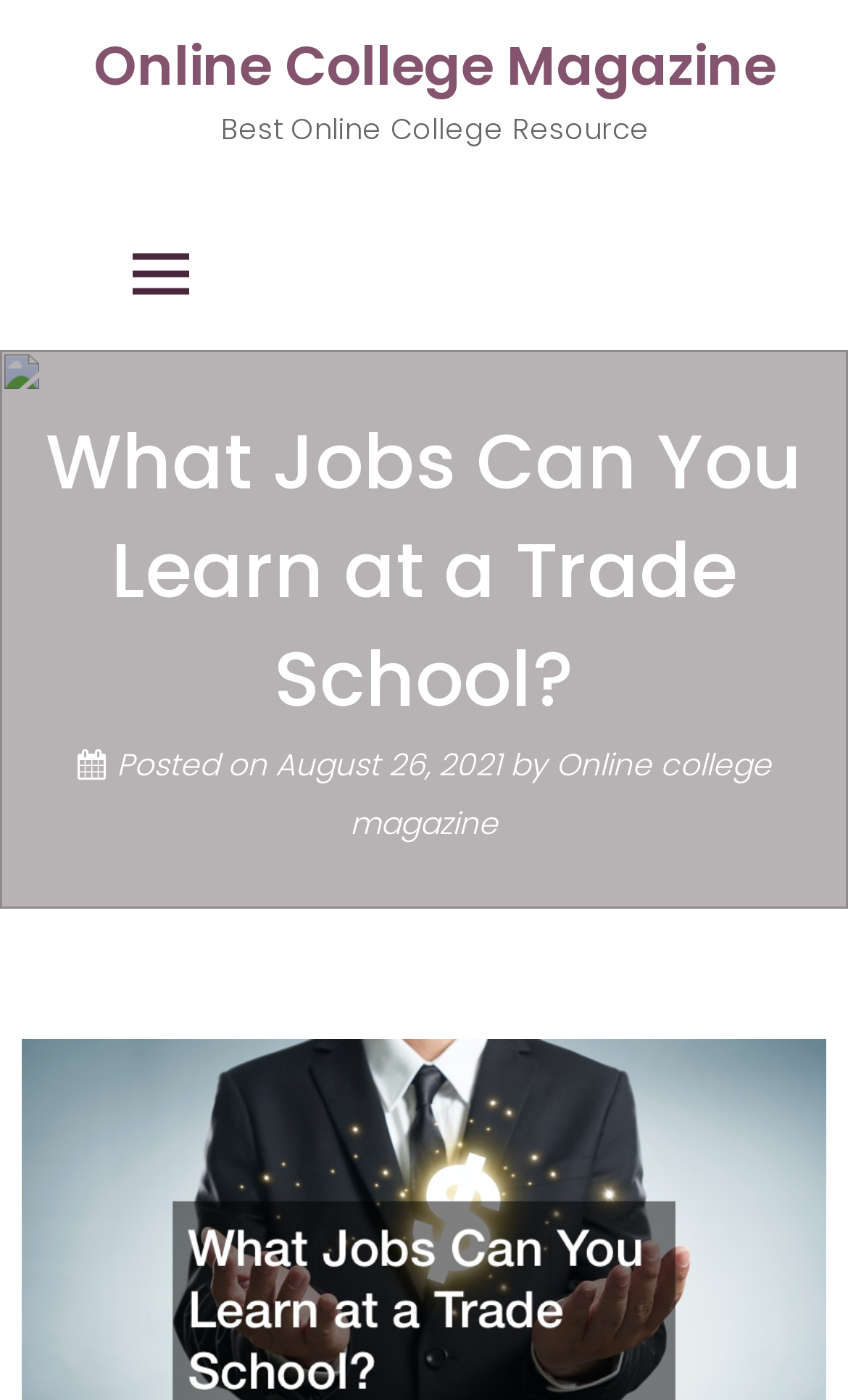Is there an image on the webpage?
Using the image, respond with a single word or phrase.

Yes